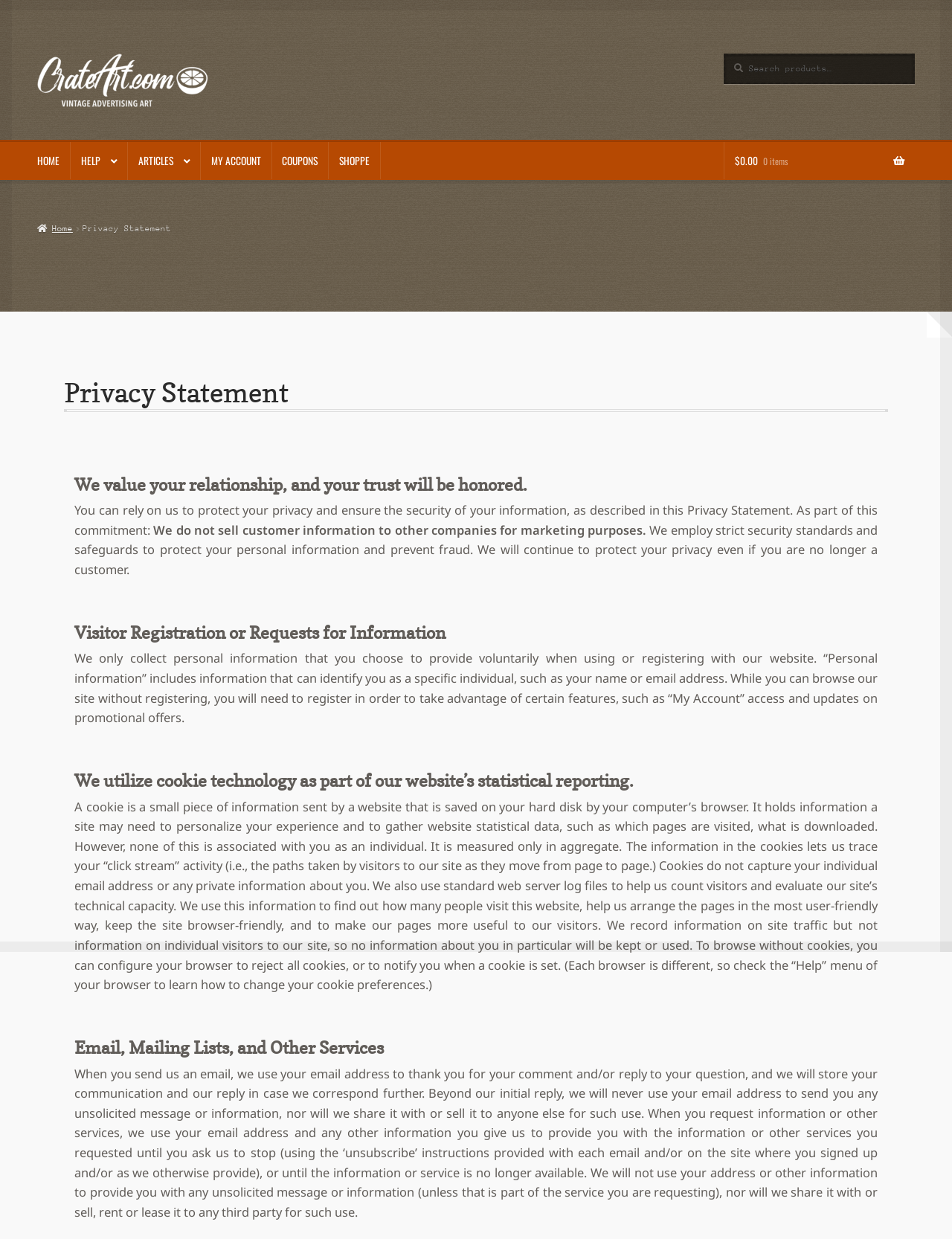What is the website's policy on selling customer information?
Analyze the image and provide a thorough answer to the question.

The webpage states 'We do not sell customer information to other companies for marketing purposes.' in a static text element with a bounding box of [0.161, 0.421, 0.679, 0.434], which indicates that the website does not sell customer information to other companies for marketing purposes.